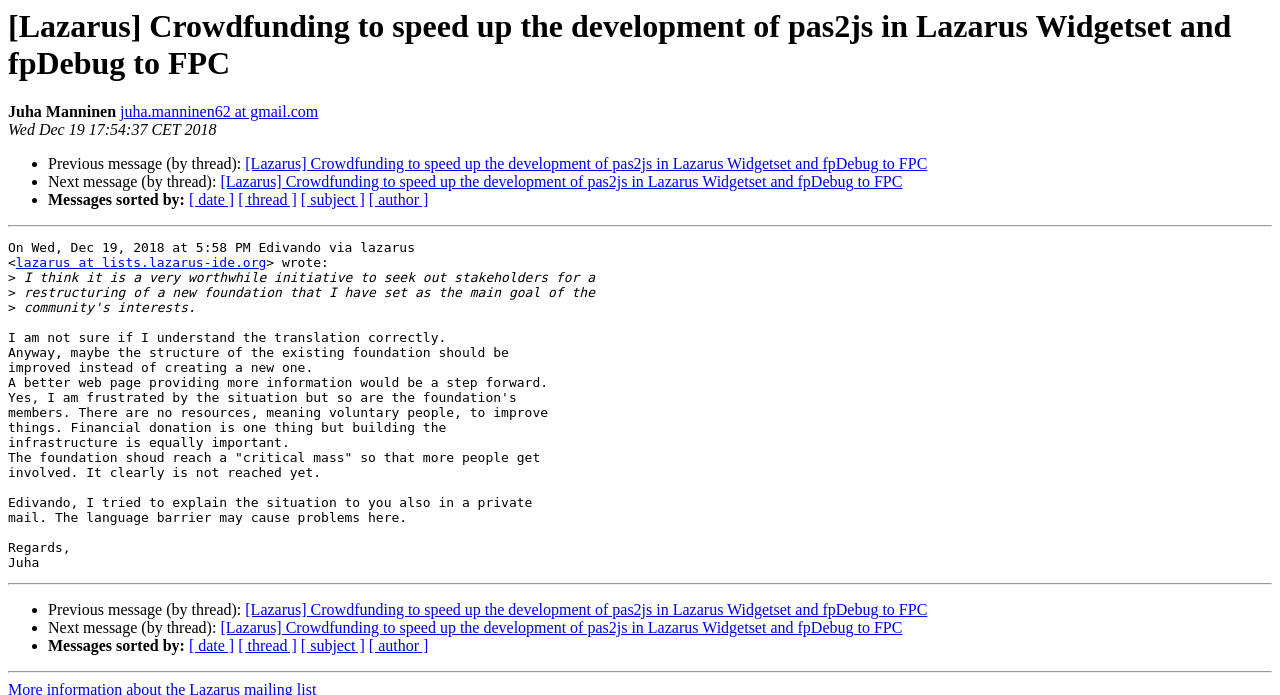Could you find the bounding box coordinates of the clickable area to complete this instruction: "View previous message"?

[0.192, 0.224, 0.724, 0.248]